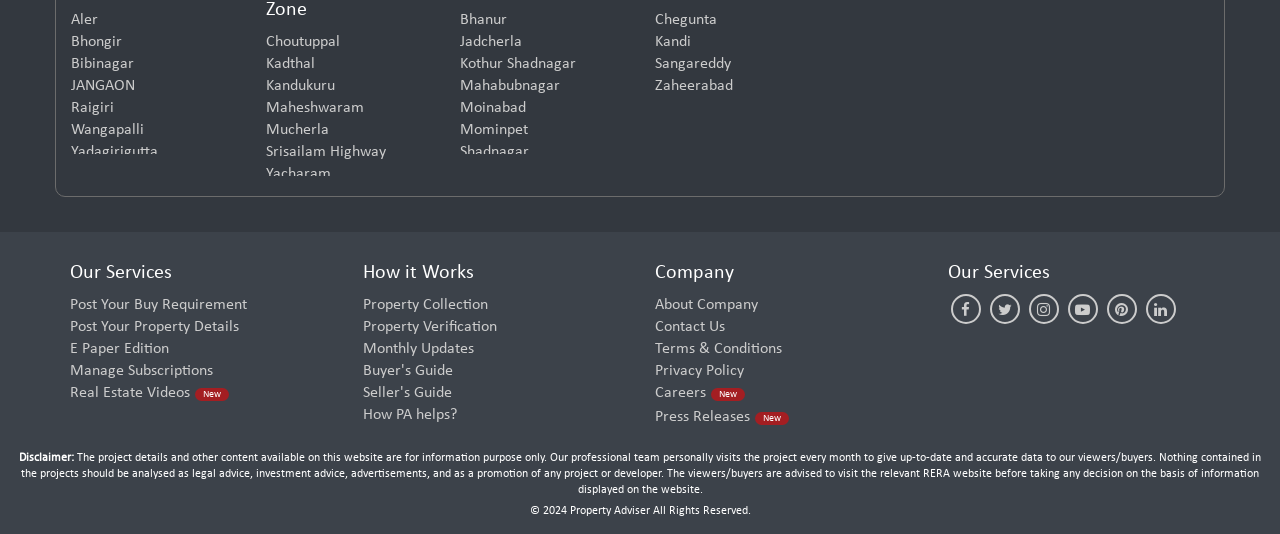What is the topmost link in the first column?
Using the details shown in the screenshot, provide a comprehensive answer to the question.

By looking at the y-coordinate values of the links in the first column, I can see that the link with the smallest y-coordinate value is 'Madinaguda', which means it is the topmost link in the first column.